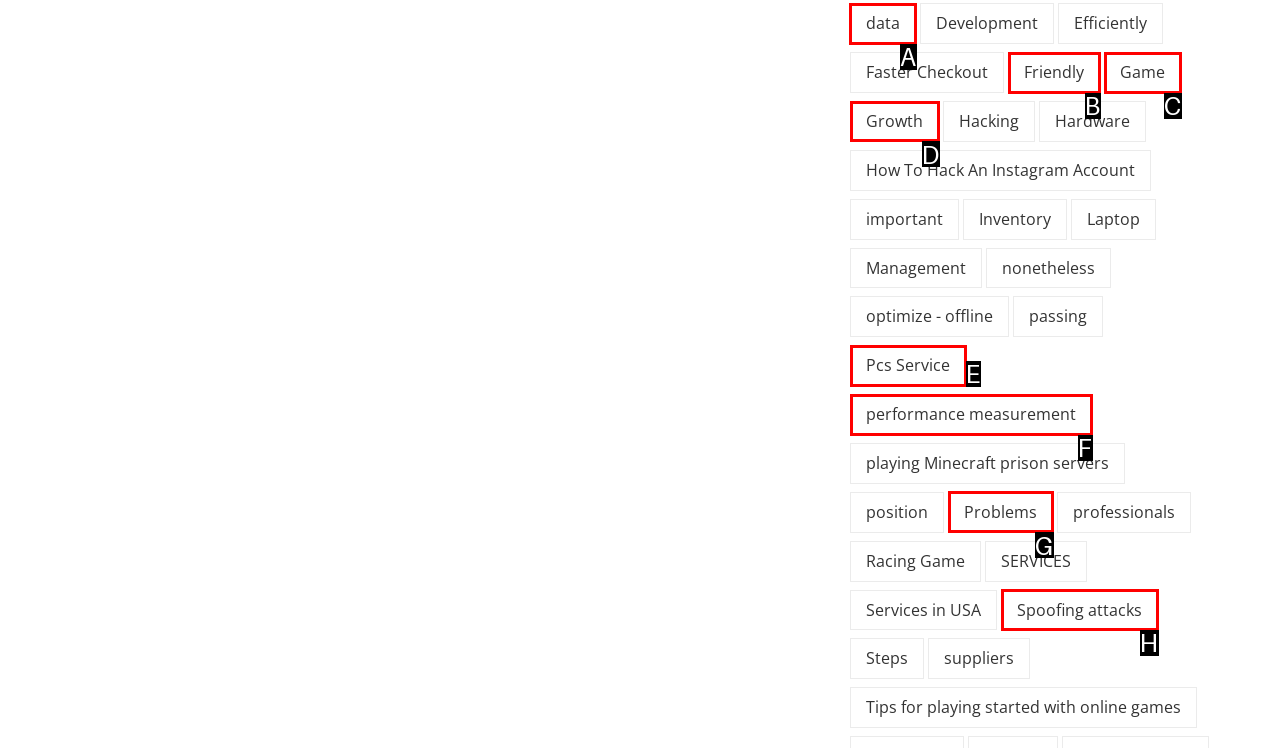What option should I click on to execute the task: Click on 'data' link? Give the letter from the available choices.

A